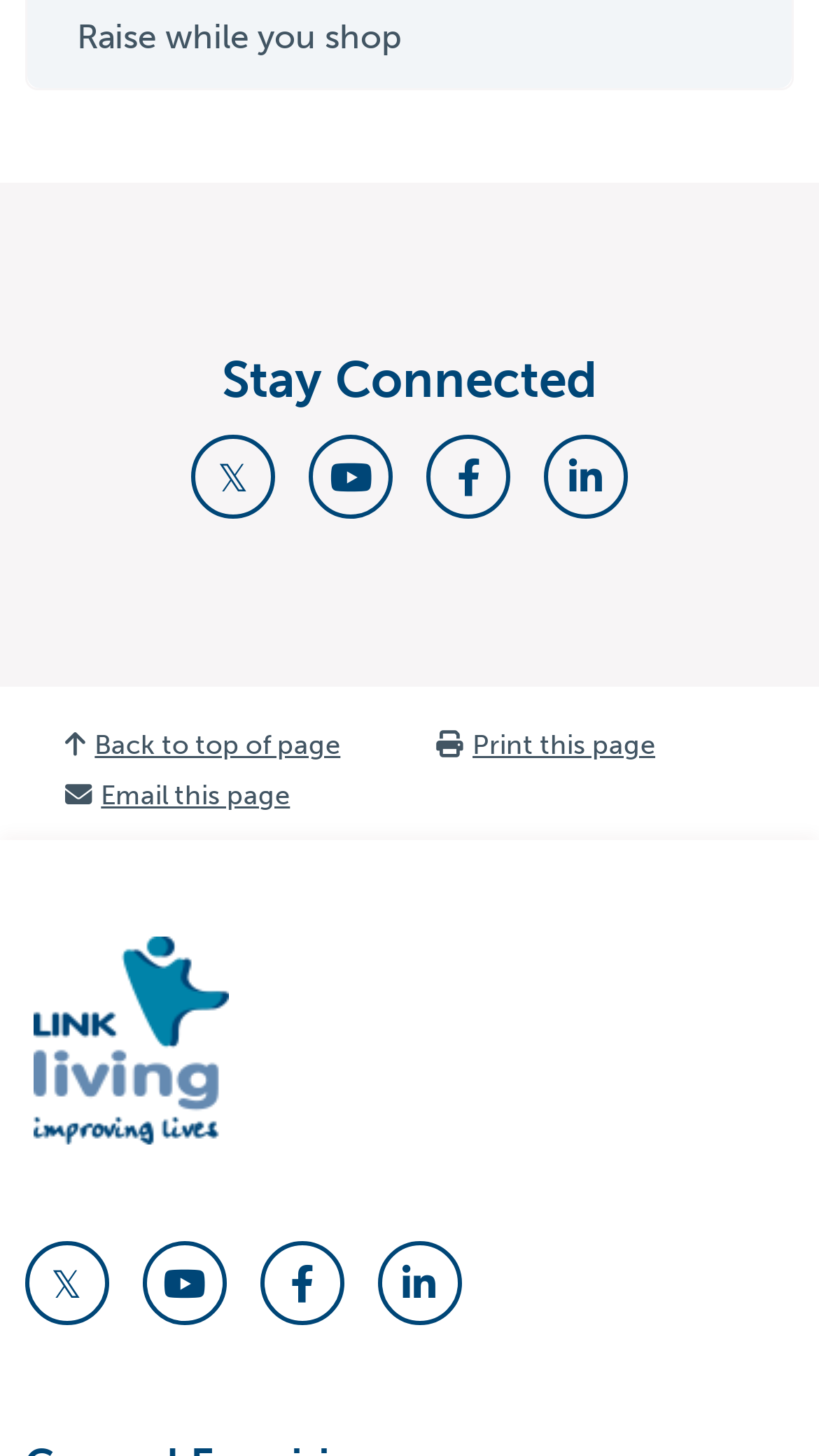Identify the bounding box of the HTML element described as: "Back to top of page".

[0.046, 0.495, 0.5, 0.529]